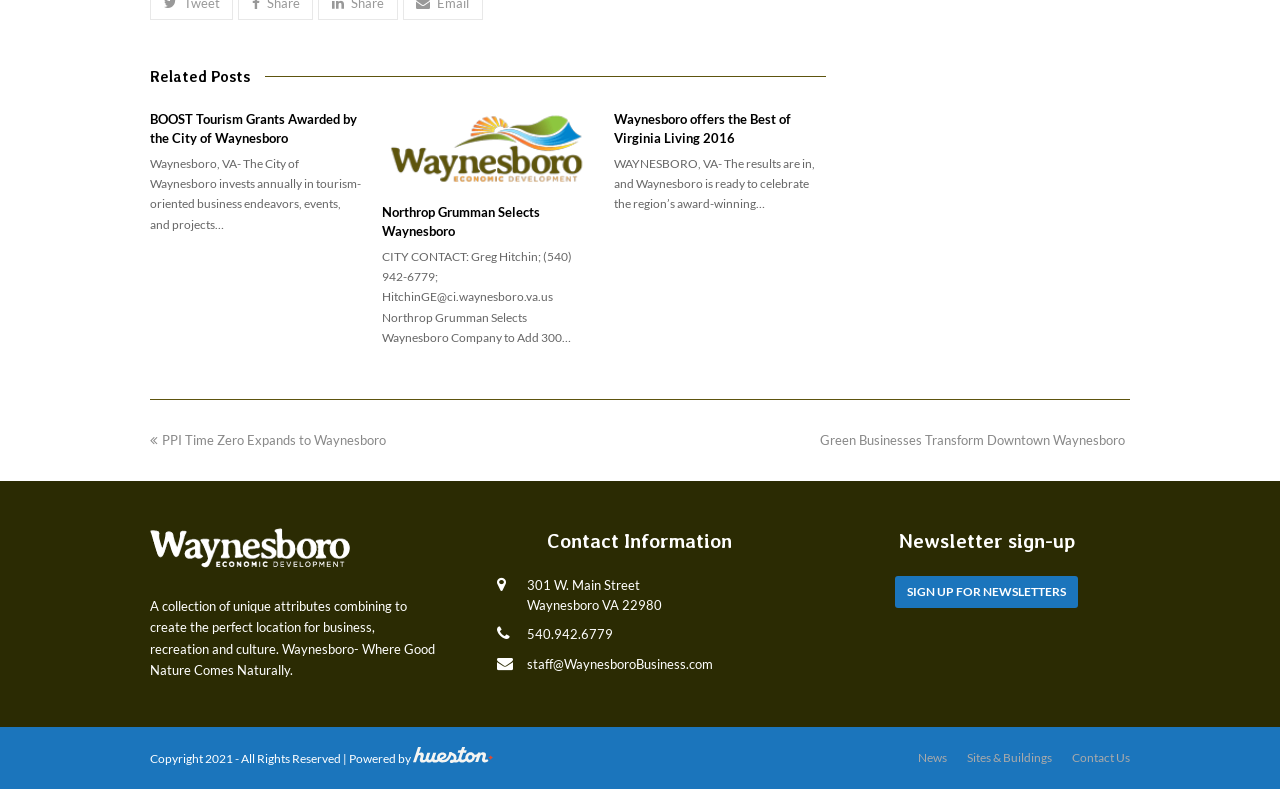Determine the bounding box coordinates for the area you should click to complete the following instruction: "Click on the 'Contact Us' link".

[0.838, 0.95, 0.883, 0.969]